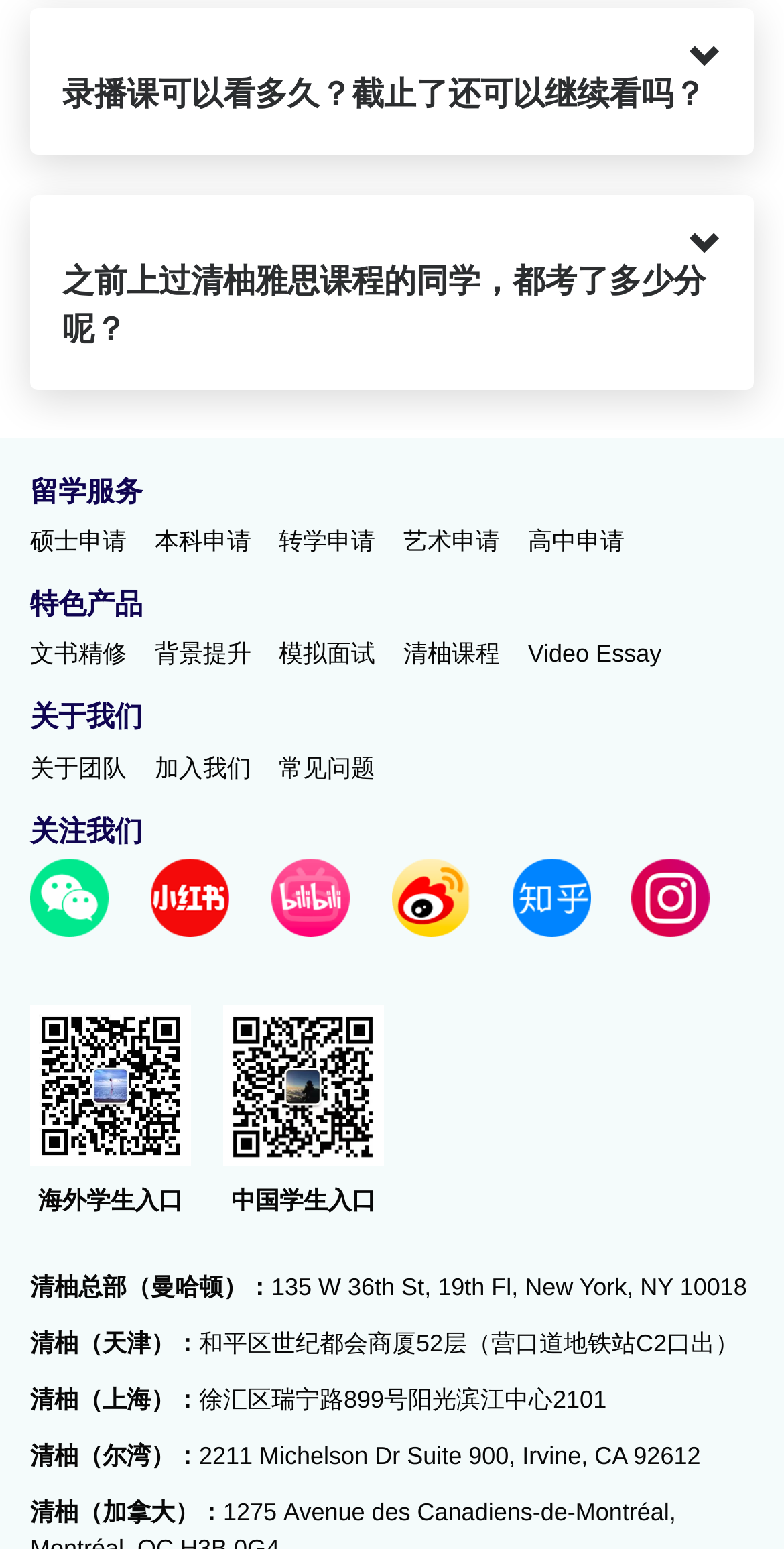How many links are under '留学服务'?
Examine the webpage screenshot and provide an in-depth answer to the question.

Under the heading '留学服务', there are five links: 硕士申请, 本科申请, 转学申请, 艺术申请, and 高中申请.